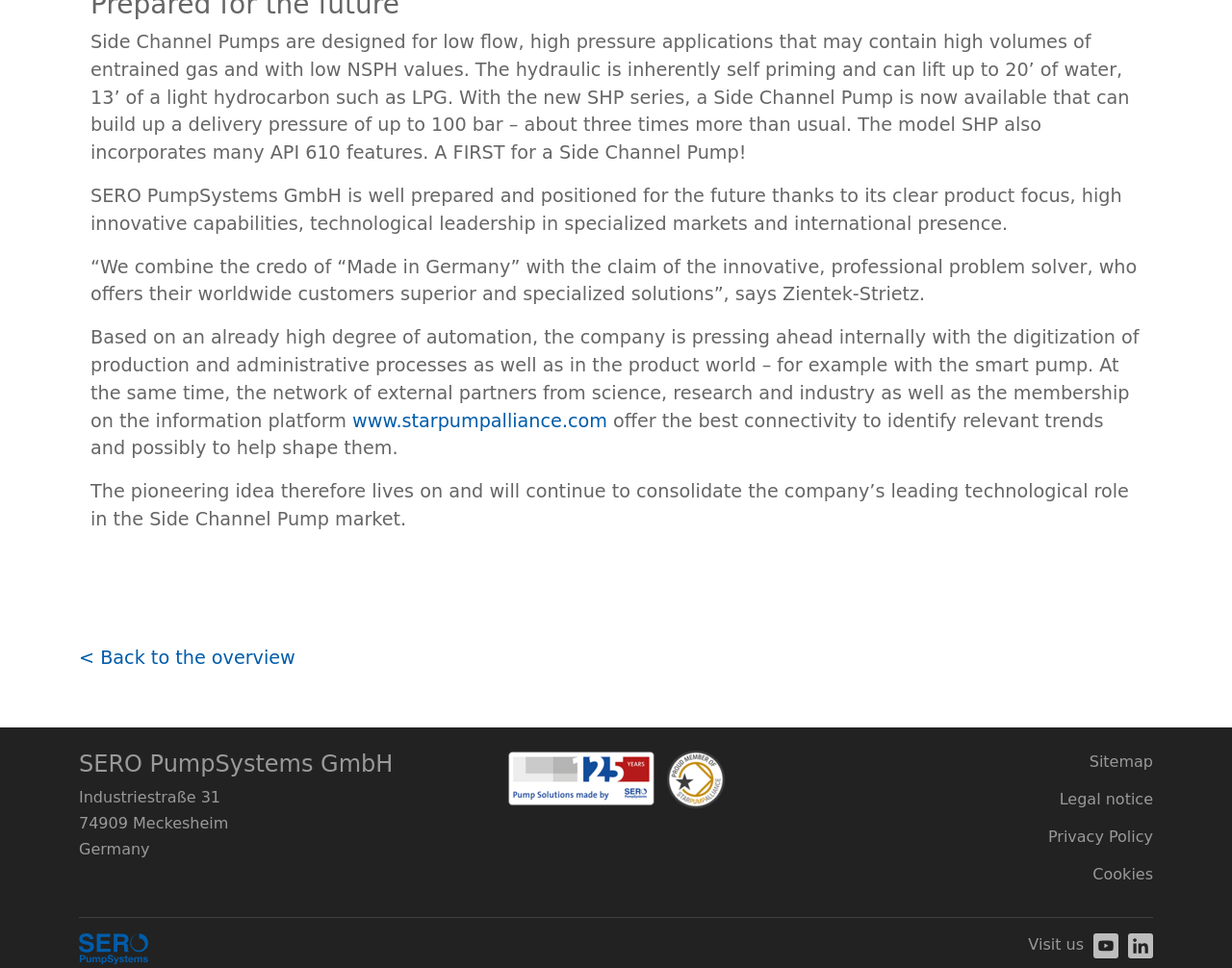What is the purpose of the Side Channel Pump?
Refer to the image and provide a thorough answer to the question.

The purpose of the Side Channel Pump is mentioned in the static text element with ID 244, which describes the pump's design and capabilities.